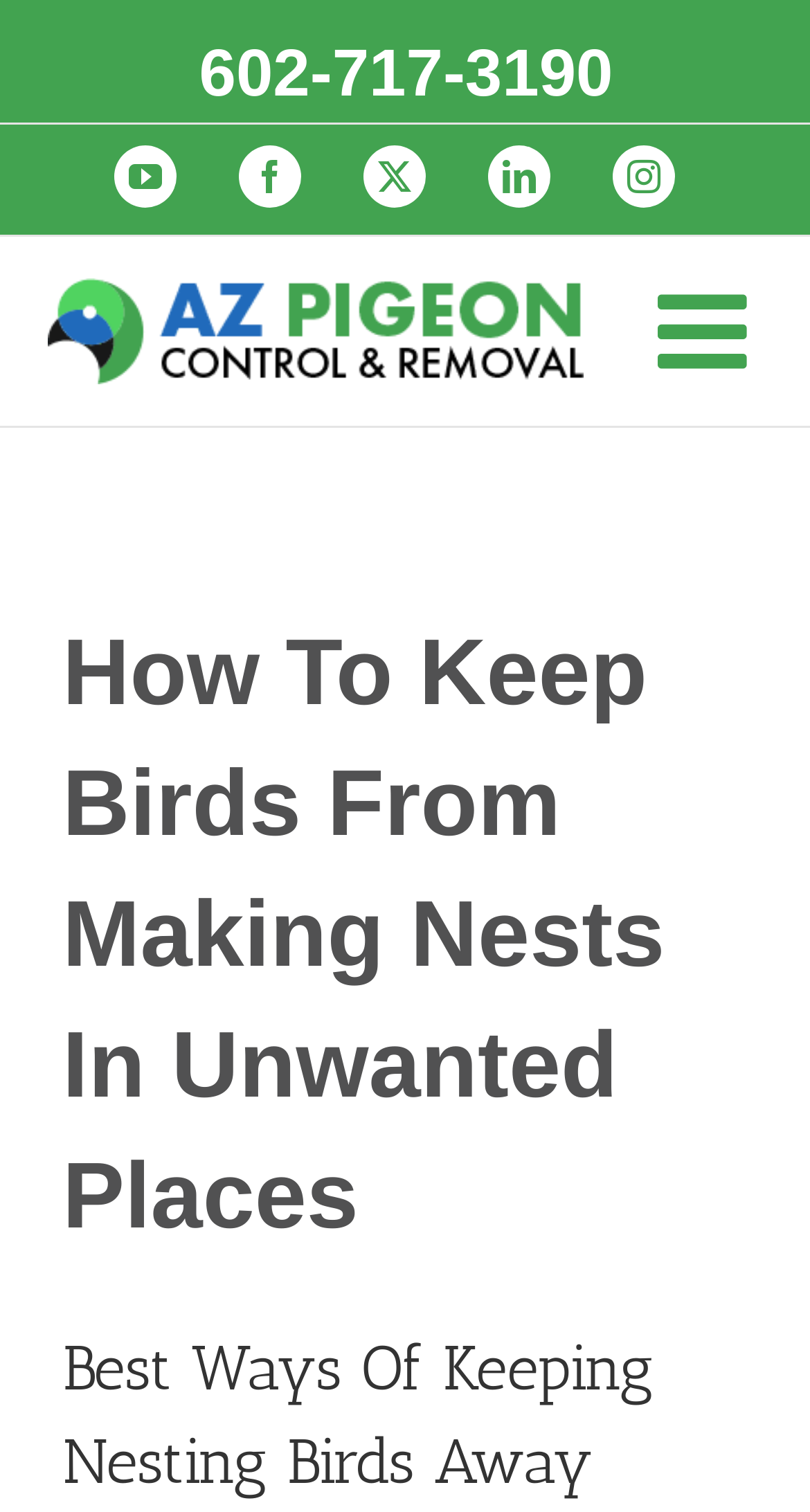Determine the bounding box coordinates for the area that needs to be clicked to fulfill this task: "Call the phone number". The coordinates must be given as four float numbers between 0 and 1, i.e., [left, top, right, bottom].

[0.003, 0.014, 1.0, 0.074]